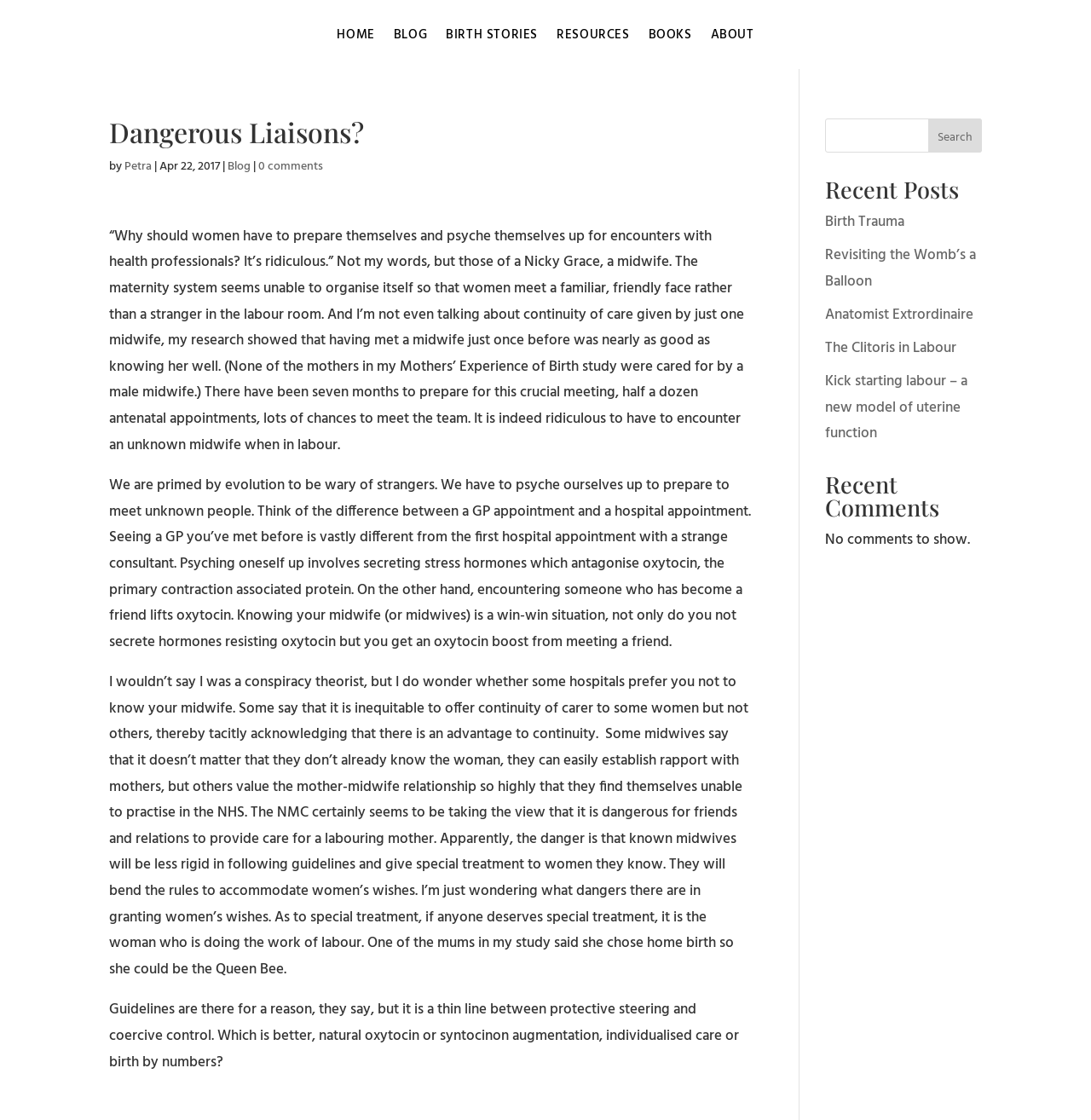Generate a comprehensive caption for the webpage you are viewing.

The webpage is about birth and pregnancy, with a focus on the importance of women having a familiar and friendly face during labor. The top section of the page features a navigation menu with links to "HOME", "BLOG", "BIRTH STORIES", "RESOURCES", "BOOKS", and "ABOUT". 

Below the navigation menu, there is a heading that reads "Dangerous Liaisons?" followed by the author's name, "Petra", and the date "Apr 22, 2017". There is also a link to the "Blog" and a mention of "0 comments". 

The main content of the page is a long article that discusses the importance of women having a familiar midwife during labor. The article argues that the current maternity system is unable to provide continuity of care, leading to women having to encounter unknown midwives during labor, which can be stressful and affect the birthing process. The article also explores the benefits of knowing one's midwife, including increased oxytocin and a more positive birthing experience.

To the right of the article, there is a search bar with a "Search" button. Below the search bar, there is a section titled "Recent Posts" that lists five links to other articles on the website. Further down, there is a section titled "Recent Comments" that indicates there are no comments to show.